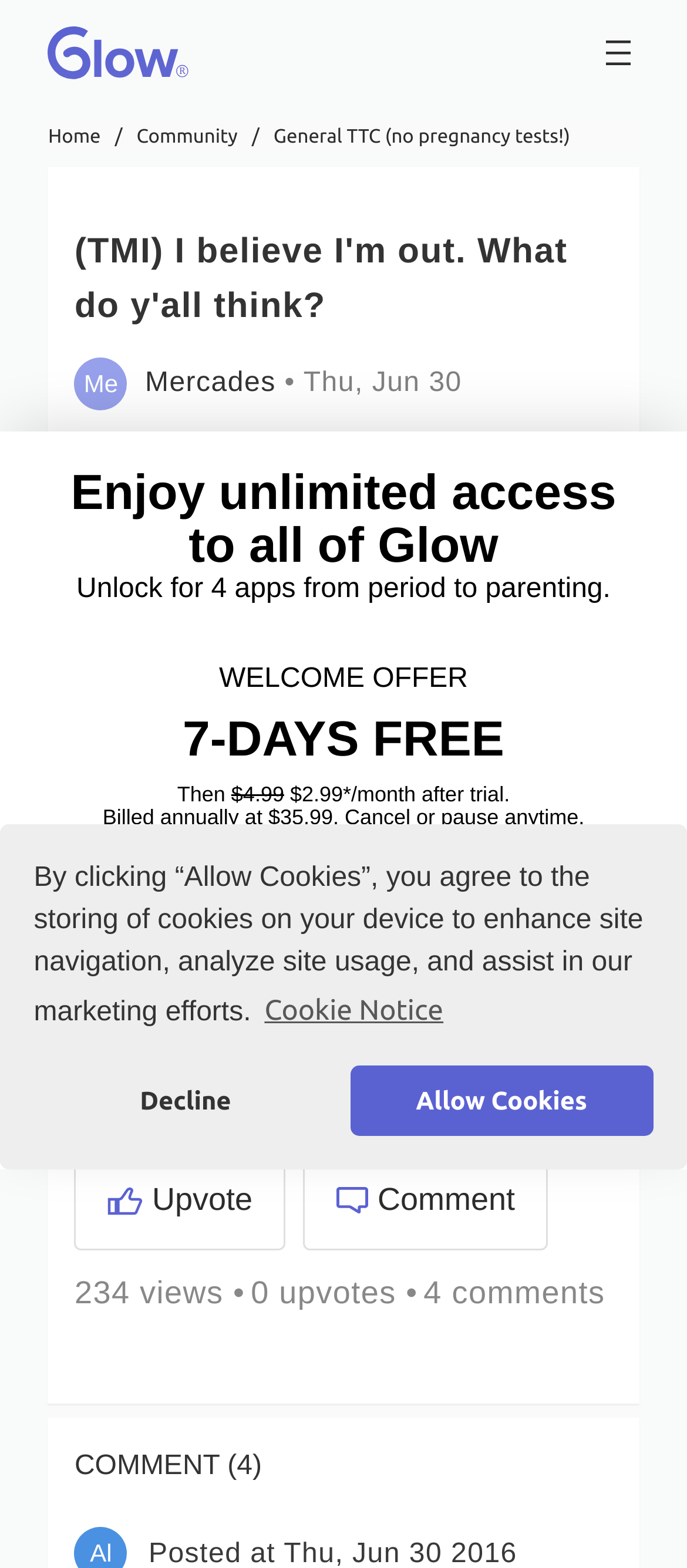Locate the bounding box coordinates of the element that should be clicked to fulfill the instruction: "Click the 'Community' link".

[0.199, 0.08, 0.346, 0.094]